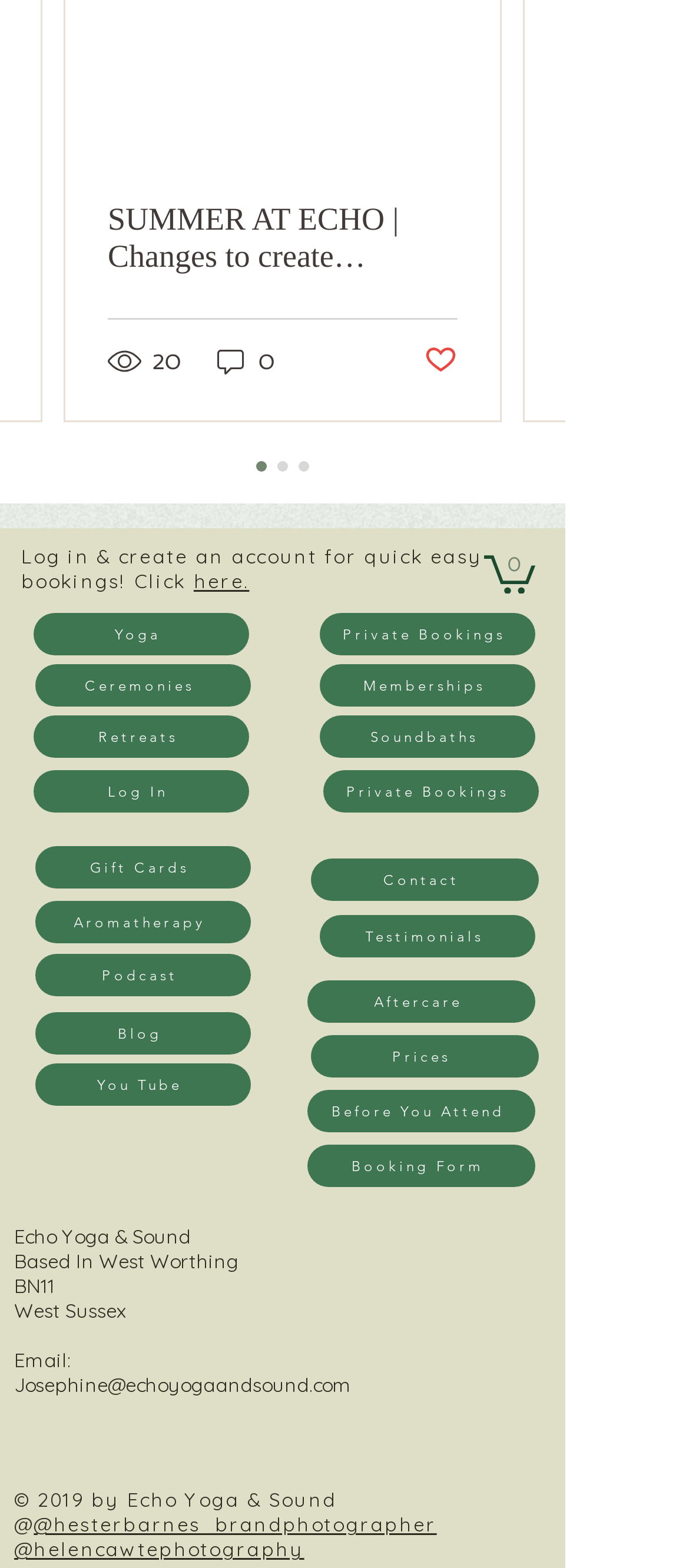Refer to the screenshot and answer the following question in detail:
What is the text of the first link in the navigation menu?

I looked at the navigation menu and found the first link, which has the text 'Yoga'.